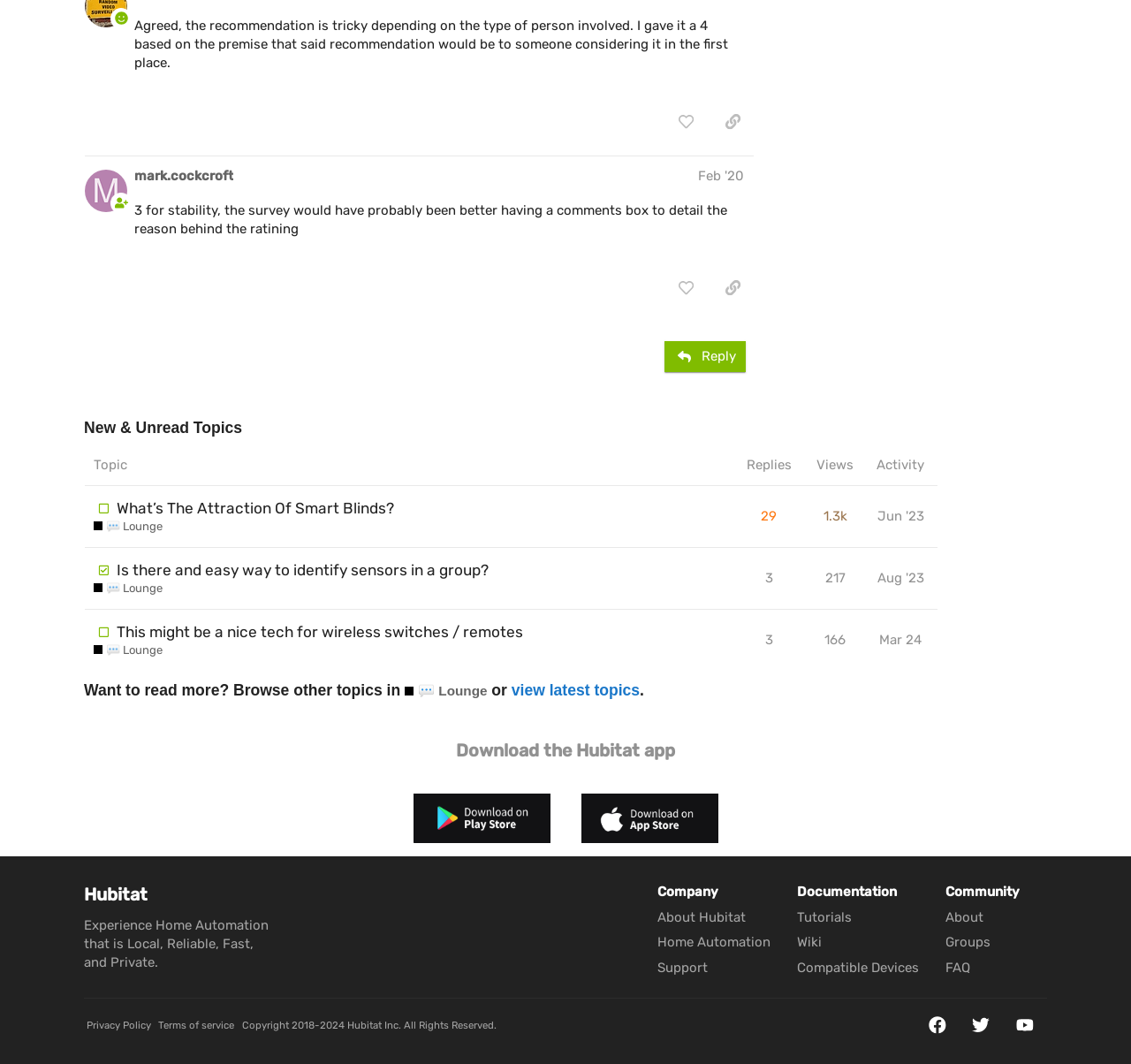Bounding box coordinates are specified in the format (top-left x, top-left y, bottom-right x, bottom-right y). All values are floating point numbers bounded between 0 and 1. Please provide the bounding box coordinate of the region this sentence describes: parent_node: Download the Hubitat app

[0.354, 0.758, 0.502, 0.778]